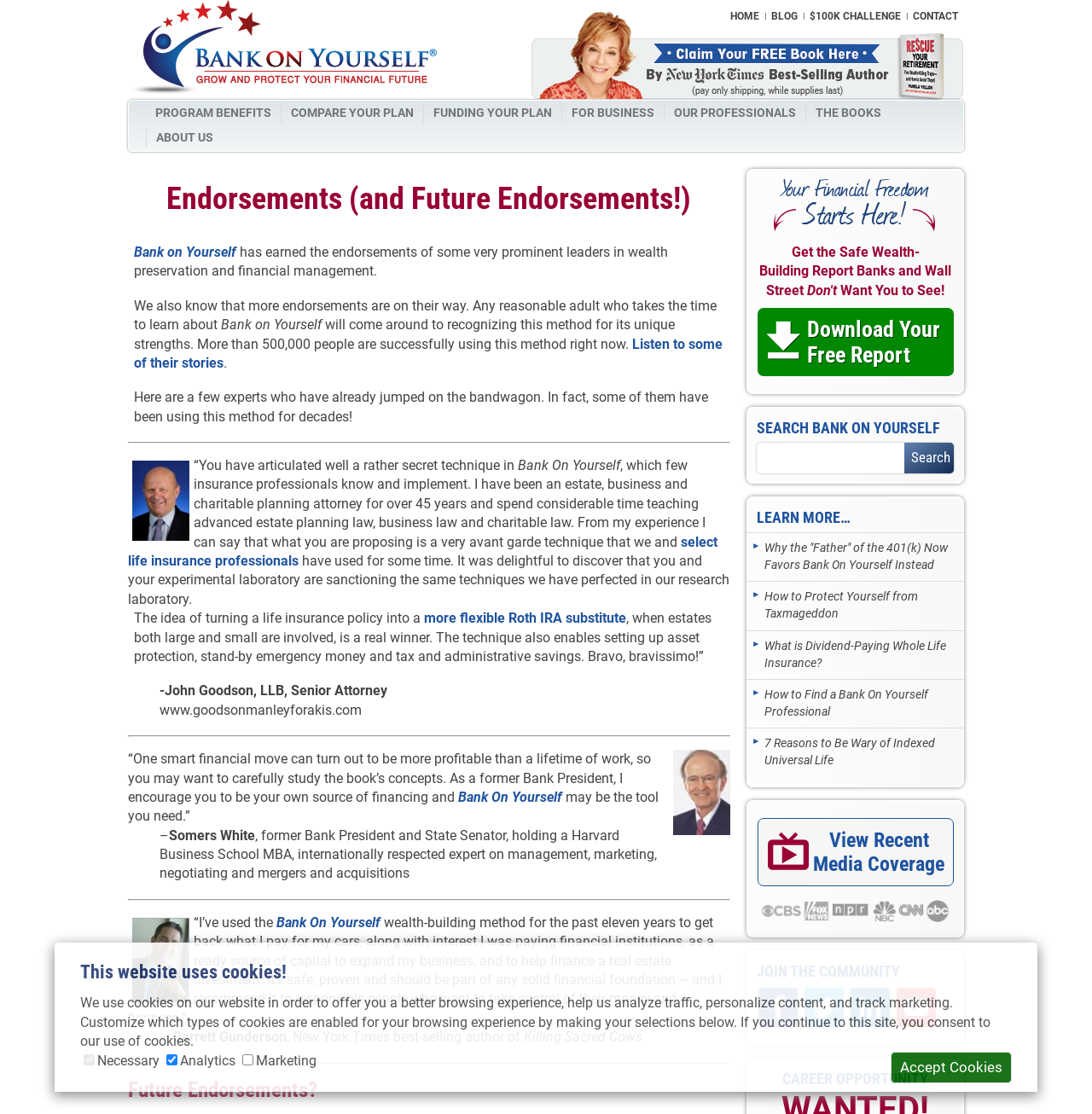Give a short answer using one word or phrase for the question:
Can I download a free report on the 'Bank on Yourself' method?

Yes